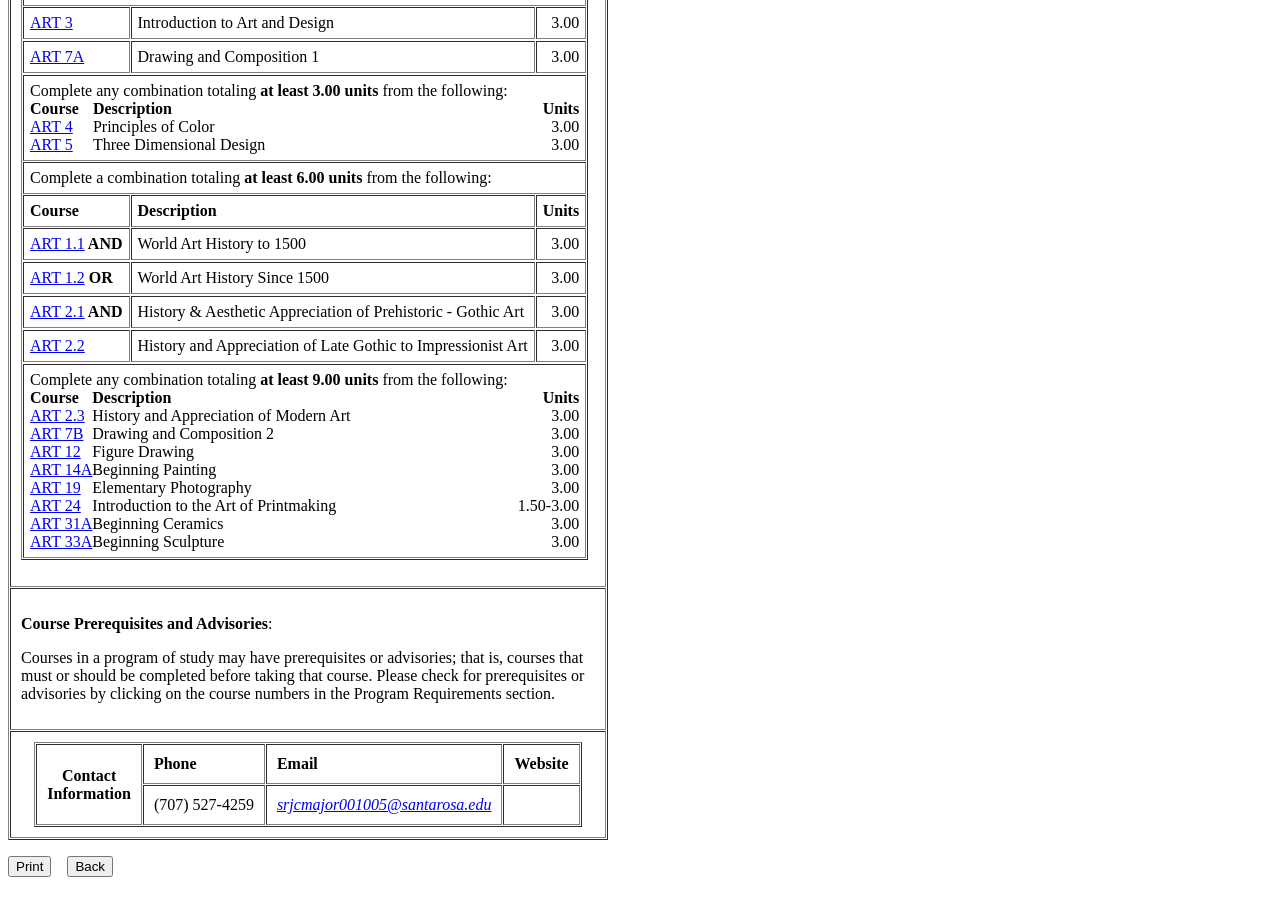What is the unit value of the course ART 3?
Carefully examine the image and provide a detailed answer to the question.

I looked at the gridcell containing the course information for ART 3 and found the unit value to be 3.00.